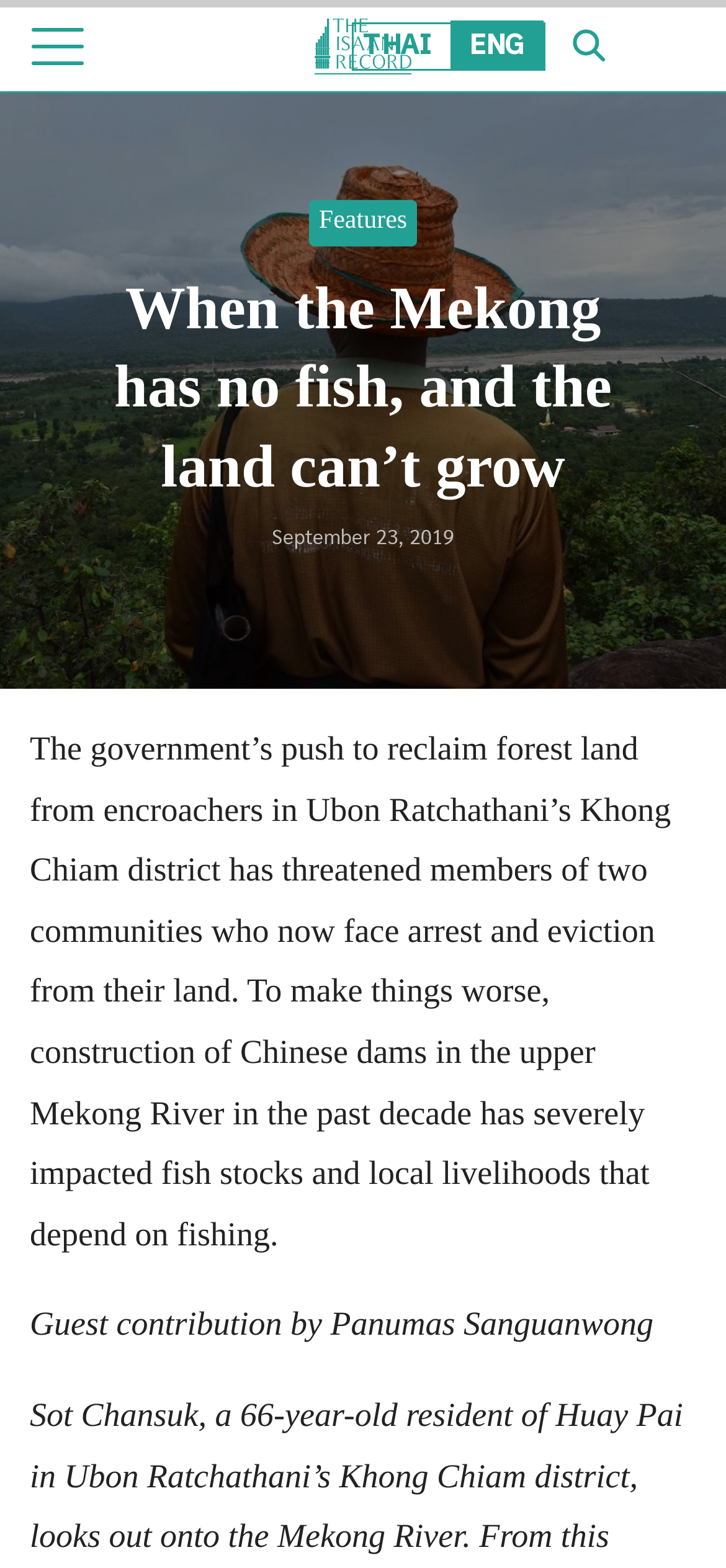Refer to the image and provide an in-depth answer to the question: 
What is the main topic of the article?

The main topic of the article can be inferred from the first sentence, which talks about the government's push to reclaim forest land from encroachers, indicating that the article is about forest land reclaimation and its impact on local communities.